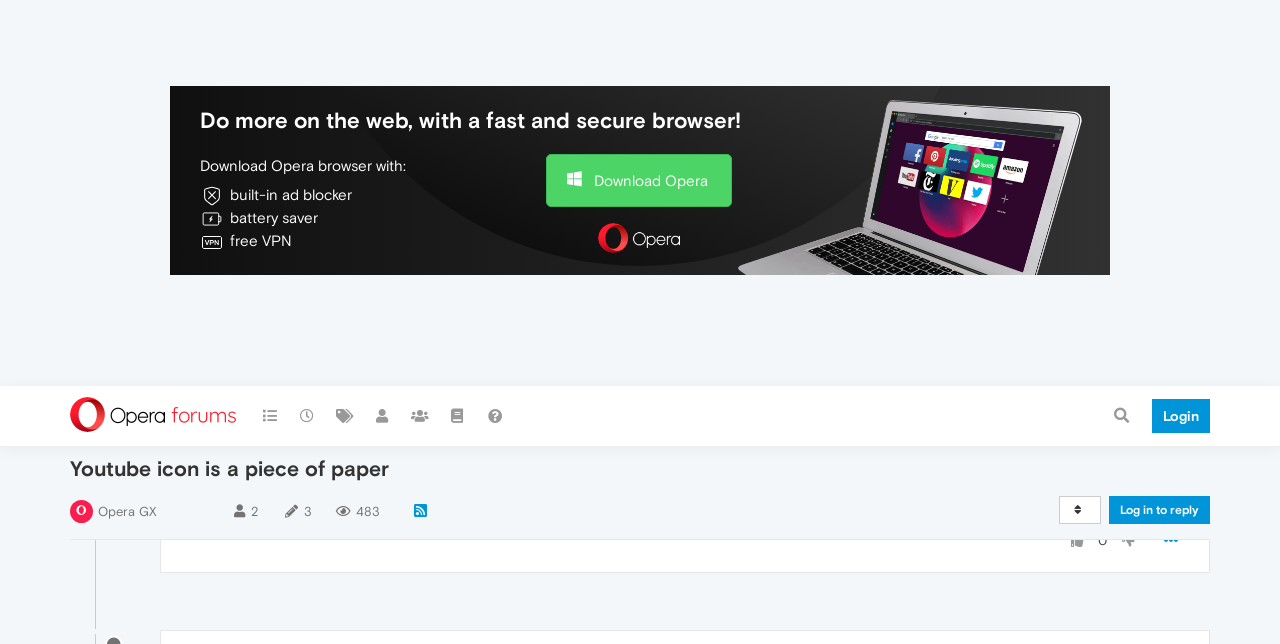Please determine the bounding box coordinates of the element's region to click in order to carry out the following instruction: "View the image". The coordinates should be four float numbers between 0 and 1, i.e., [left, top, right, bottom].

[0.348, 0.151, 0.489, 0.196]